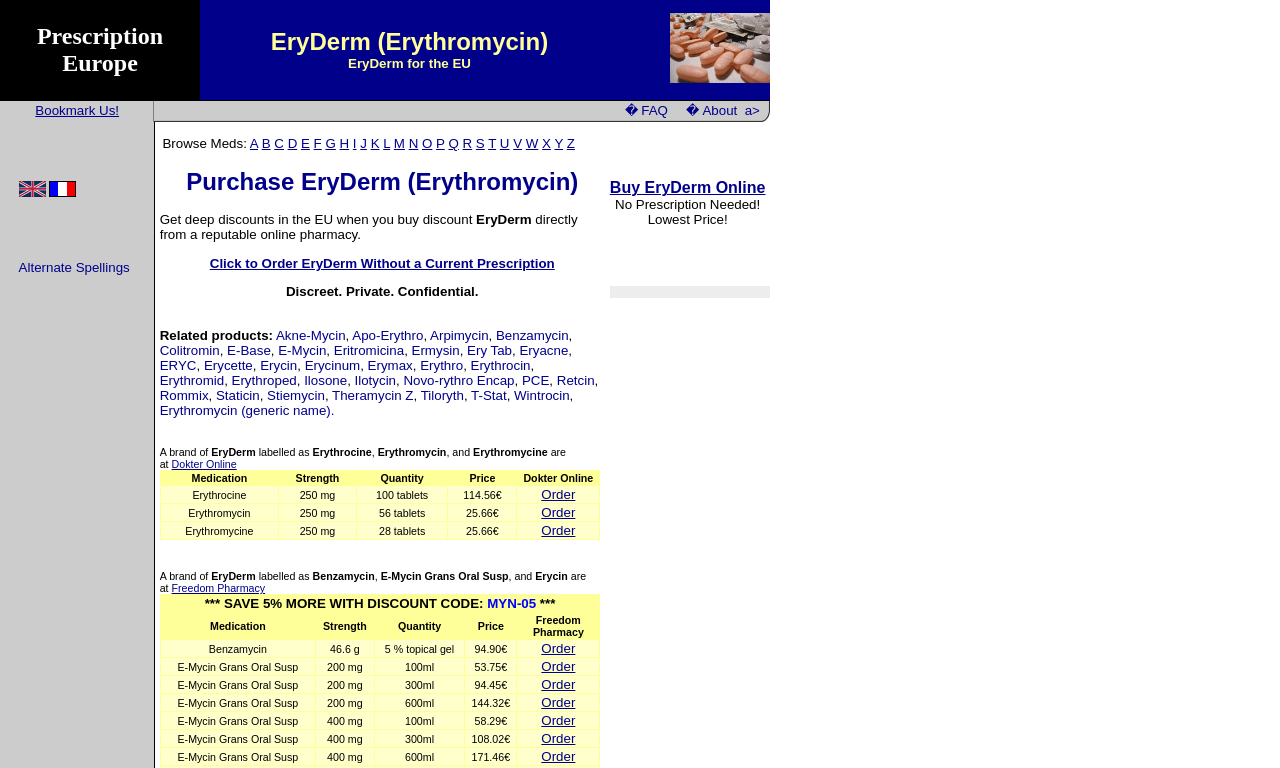What is the description of the medication?
Please use the visual content to give a single word or phrase answer.

Get deep discounts in the EU